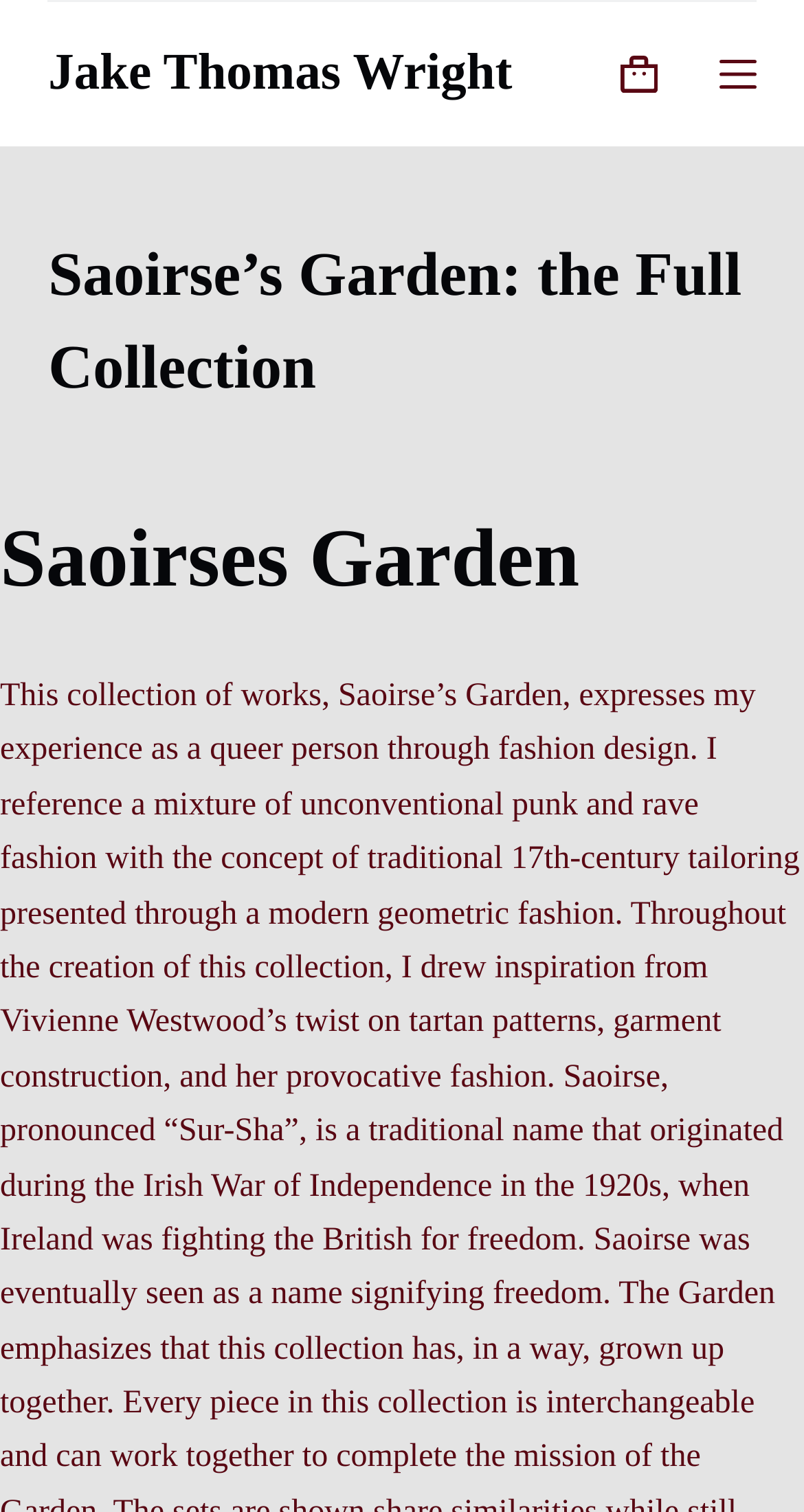Provide a one-word or brief phrase answer to the question:
What is the overall layout of the webpage?

Header and content